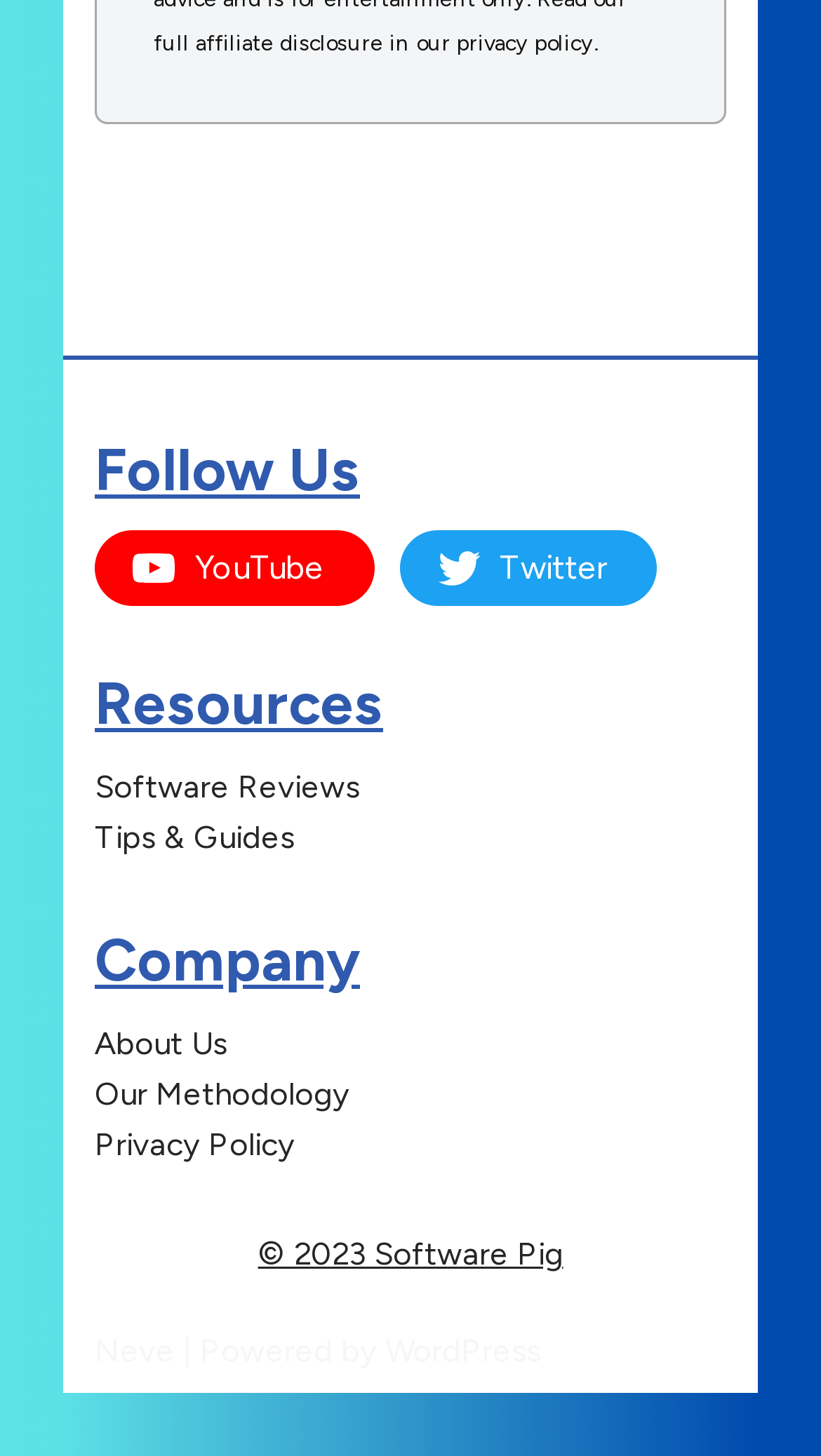Determine the bounding box coordinates of the clickable area required to perform the following instruction: "Follow us on YouTube". The coordinates should be represented as four float numbers between 0 and 1: [left, top, right, bottom].

[0.115, 0.364, 0.455, 0.416]